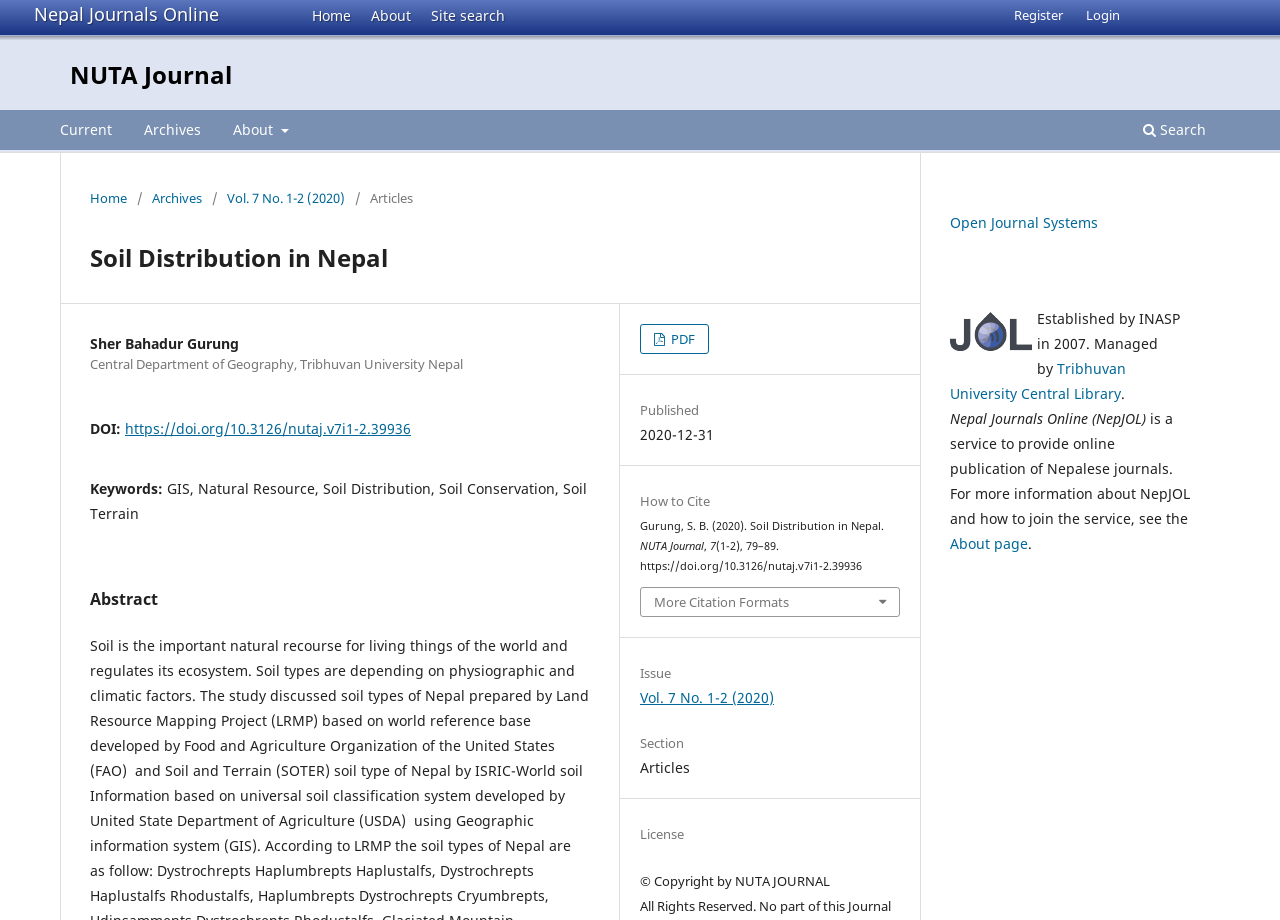Please find the bounding box coordinates in the format (top-left x, top-left y, bottom-right x, bottom-right y) for the given element description. Ensure the coordinates are floating point numbers between 0 and 1. Description: The calm before the storm…

None